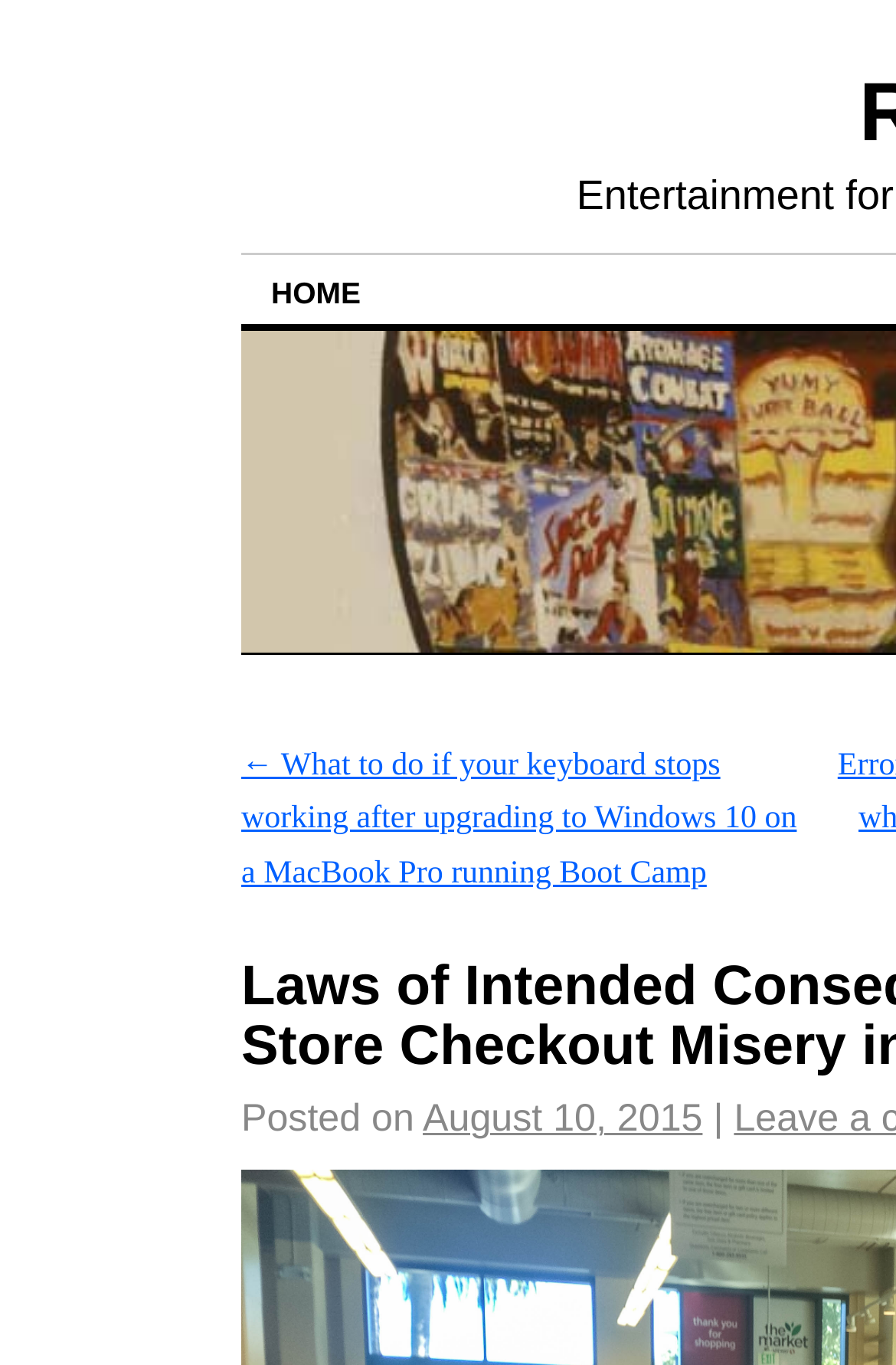Extract the bounding box of the UI element described as: "August 10, 2015".

[0.472, 0.81, 0.784, 0.834]